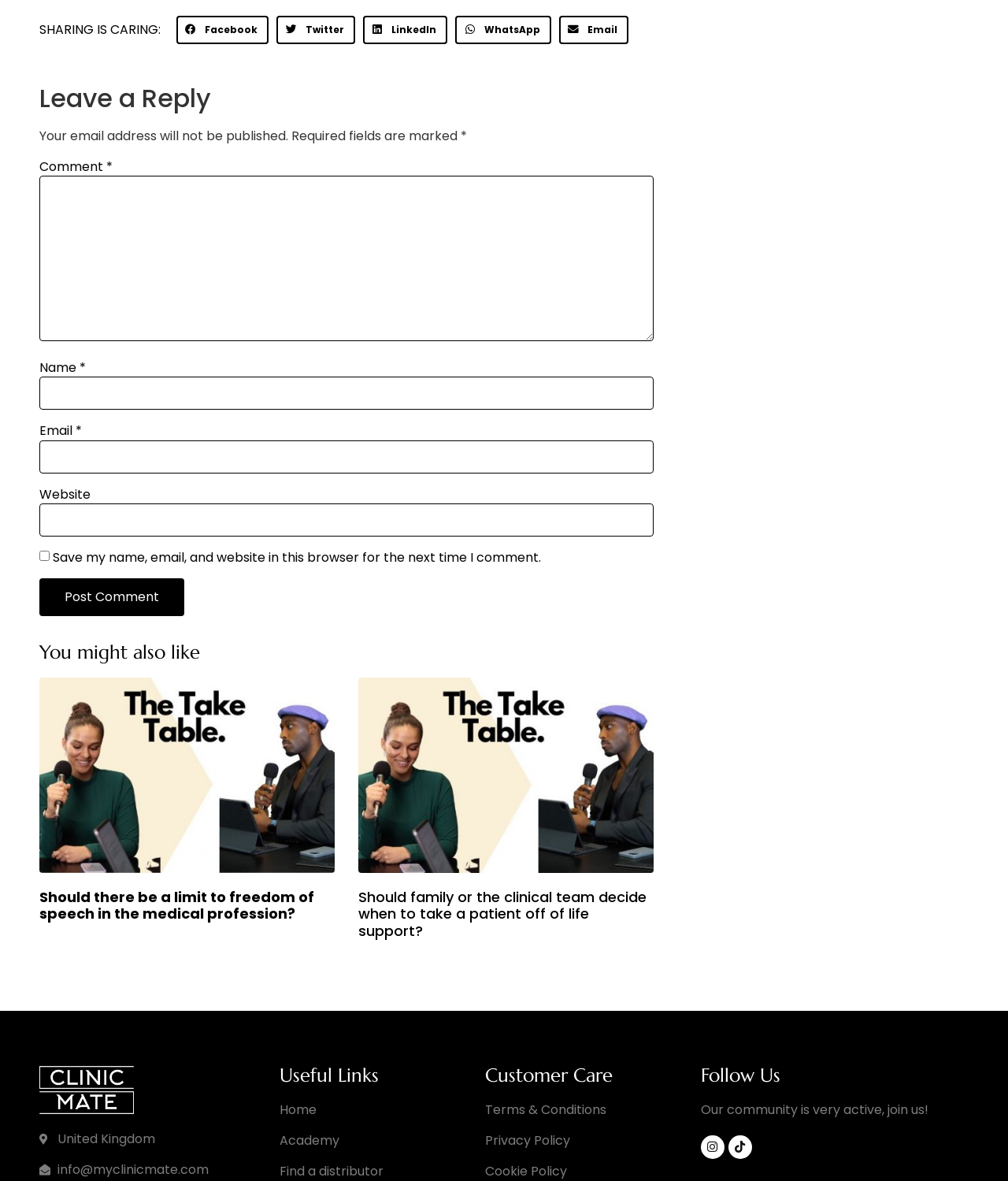What is the country mentioned at the bottom?
Answer the question in a detailed and comprehensive manner.

At the bottom of the webpage, there is a text that reads 'United Kingdom'. This suggests that the country being referred to is the United Kingdom.